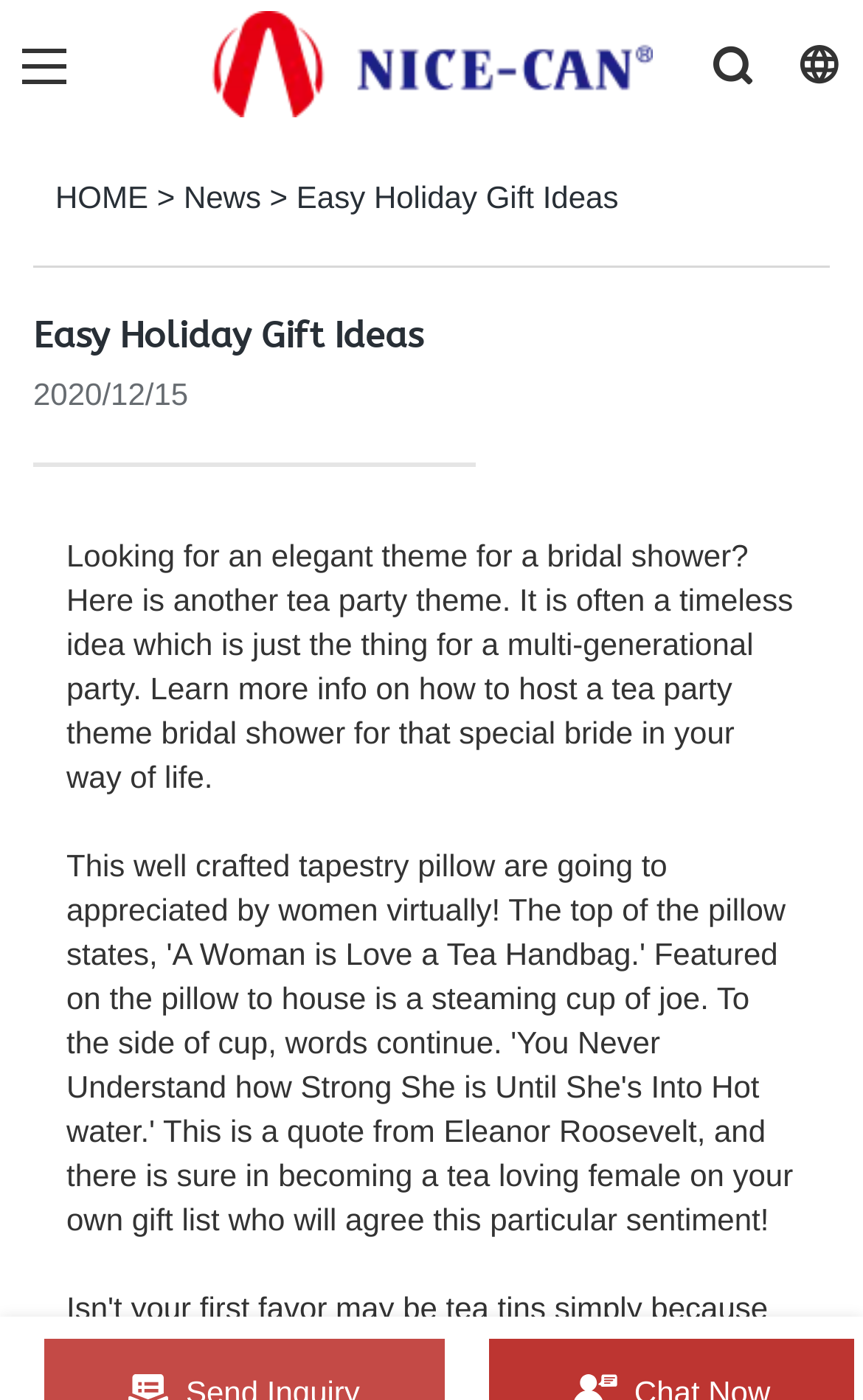For the element described, predict the bounding box coordinates as (top-left x, top-left y, bottom-right x, bottom-right y). All values should be between 0 and 1. Element description: alt="Nice-Can"

[0.244, 0.006, 0.756, 0.089]